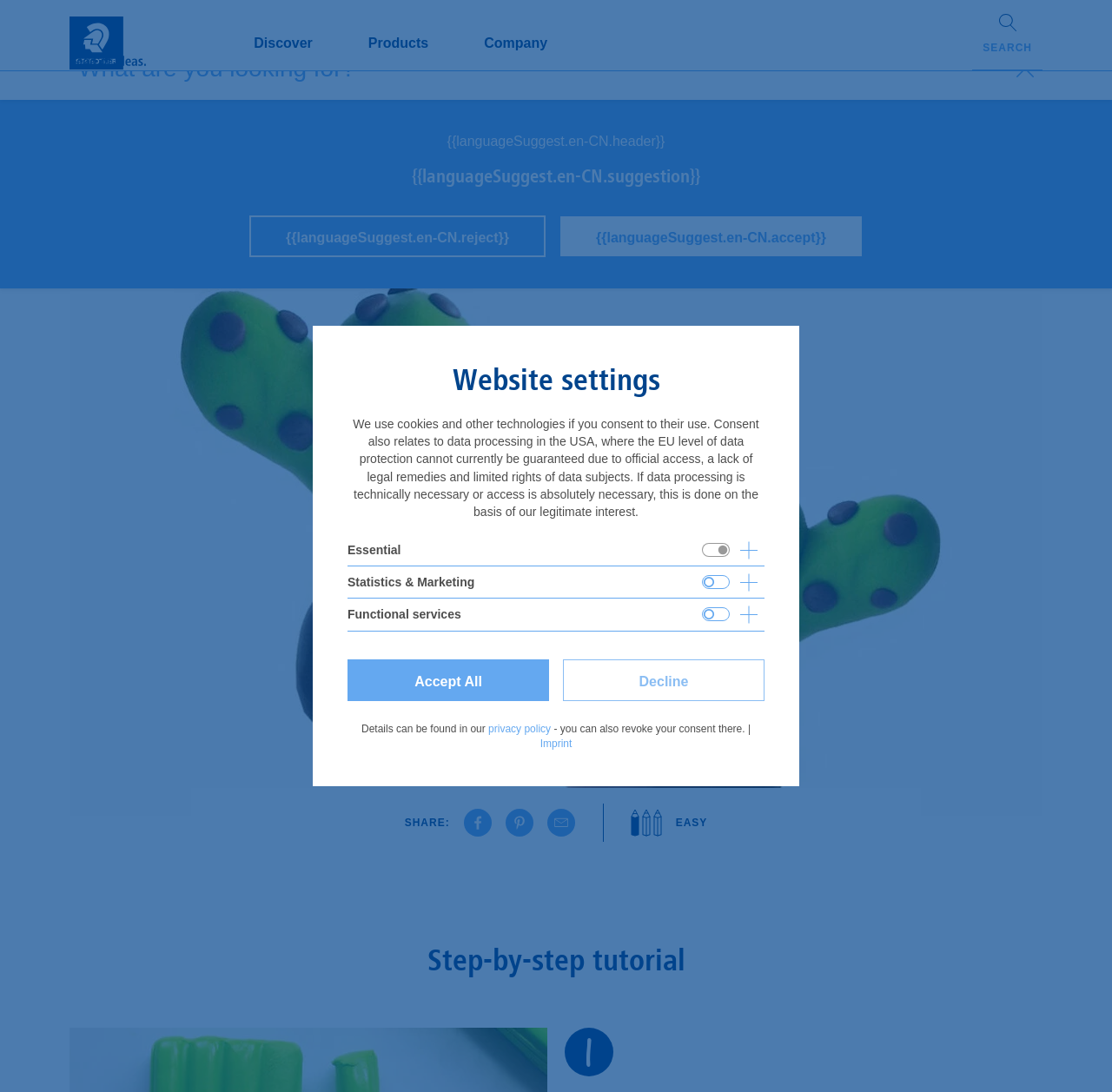Craft a detailed narrative of the webpage's structure and content.

This webpage is about FIMO kids - Funny Cactus, a product from STAEDTLER. At the top, there is a navigation bar with links to "Discover", "Products", and "Company". On the right side of the navigation bar, there is a search box and a search button with a magnifying glass icon. 

Below the navigation bar, there is a breadcrumb navigation showing the path "Home > Discover > Modelling and Crafting > FIMO kids - Funny Cactus". 

The main content of the page is an image of the FIMO kids - Funny Cactus product, which takes up most of the page. Above the image, there is a heading with the product name. 

On the bottom left of the page, there are social media sharing links, including Facebook, Pinterest, and email. 

Below the image, there is a section with a heading "Step-by-step tutorial". 

Further down, there is a section about website settings, including a long paragraph of text about cookies and data processing. Below this text, there are several switches to control the use of cookies and other technologies, including essential, anonymized measurement, friendly Captcha, statistics and marketing, and functional services. There are also buttons to accept all or decline the use of these technologies. 

Finally, there is a link to the privacy policy and imprint at the bottom of the page.